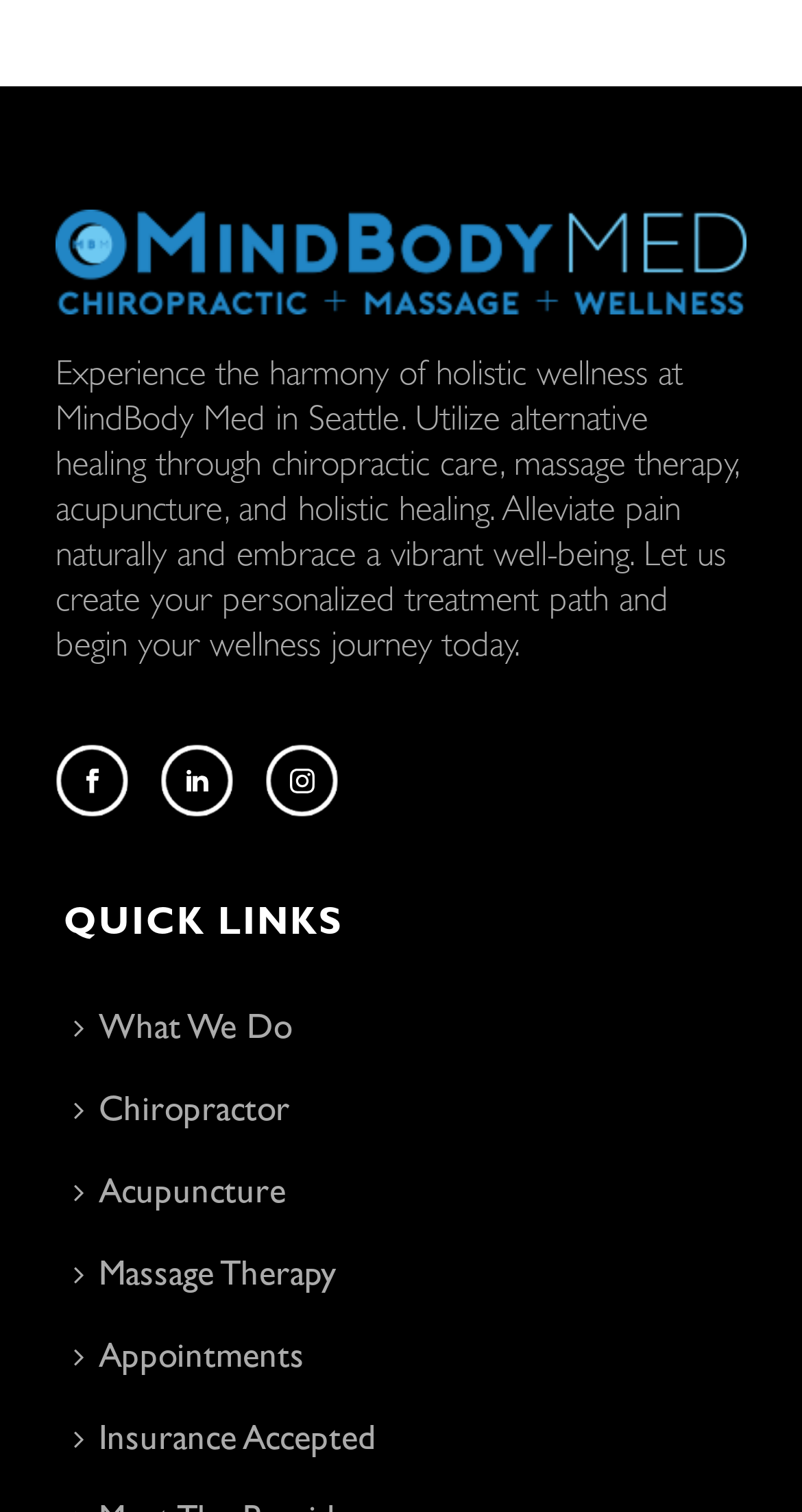Could you find the bounding box coordinates of the clickable area to complete this instruction: "Make an appointment"?

[0.079, 0.872, 0.418, 0.926]